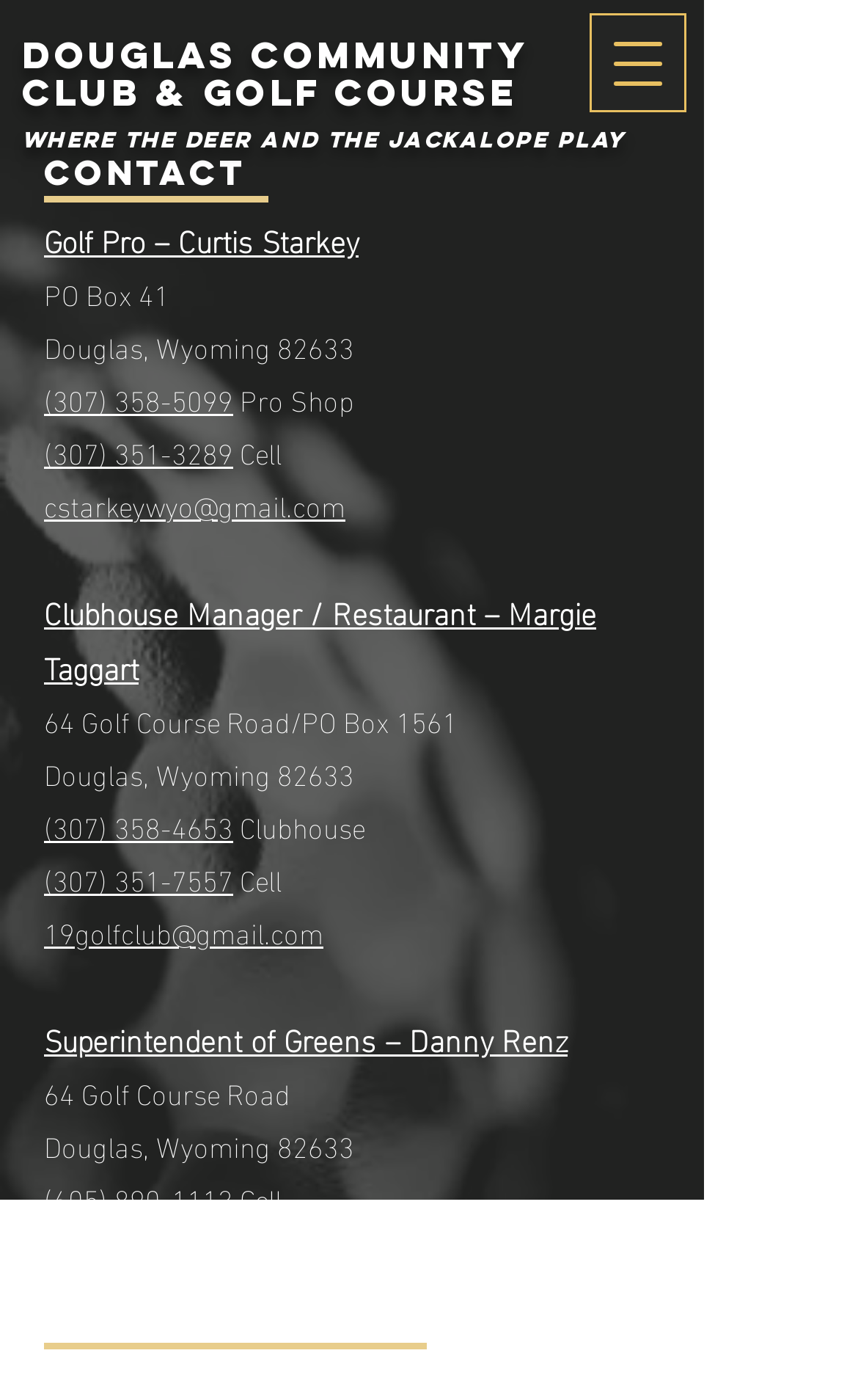Explain the webpage in detail, including its primary components.

The webpage is about the contact information of Douglas Golf Club. At the top, there is a link to the Douglas community club and golf course. Below it, there is a short phrase "Where the deer and the jackalope play". 

On the top right, there is a button to open the navigation menu. When opened, it displays a section with the title "Contact". This section contains the contact information of several staff members, including the Golf Pro, Clubhouse Manager, and Superintendent of Greens. Each staff member's information includes their name, title, address, phone numbers, and email addresses. 

The staff members' information is organized in a vertical list, with each member's details placed below the previous one. The phone numbers and email addresses are presented as clickable links. The addresses are written in a concise format, including the PO box number, city, and state.